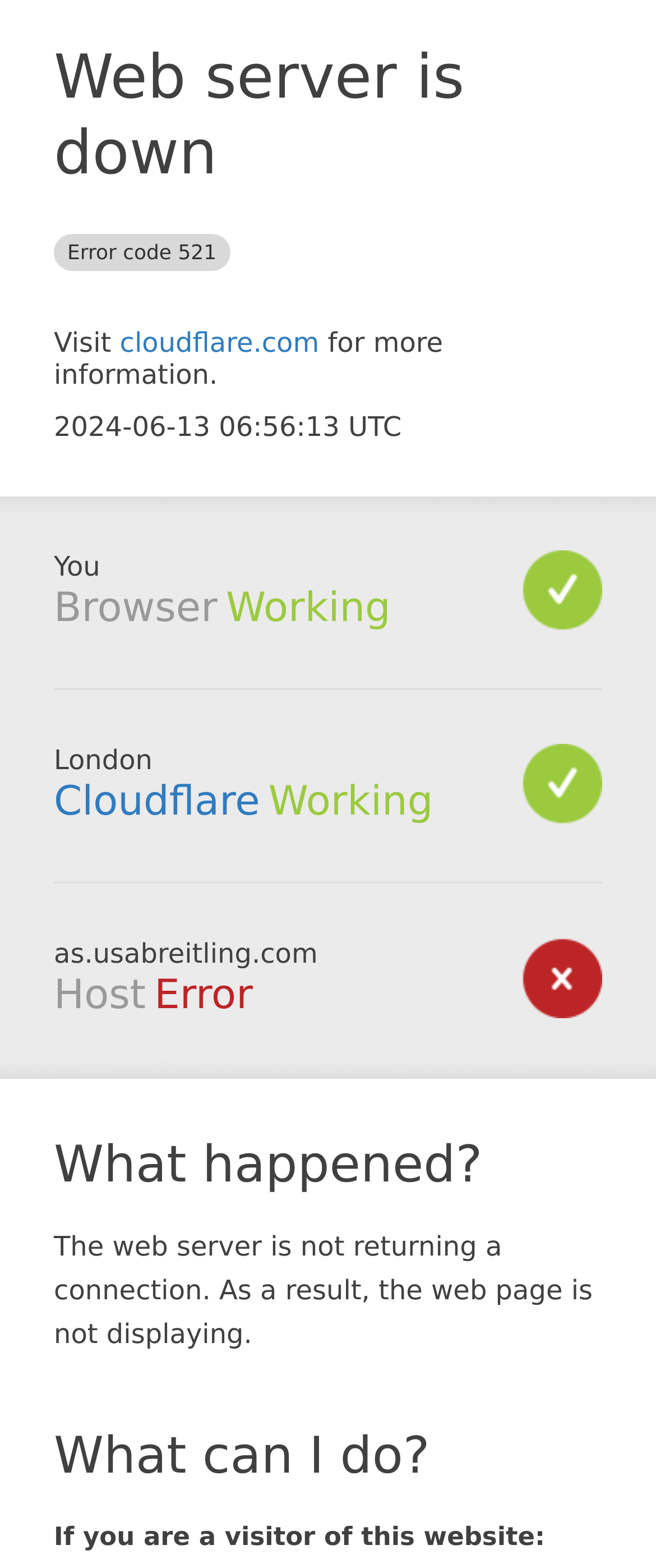Locate the headline of the webpage and generate its content.

Web server is down Error code 521